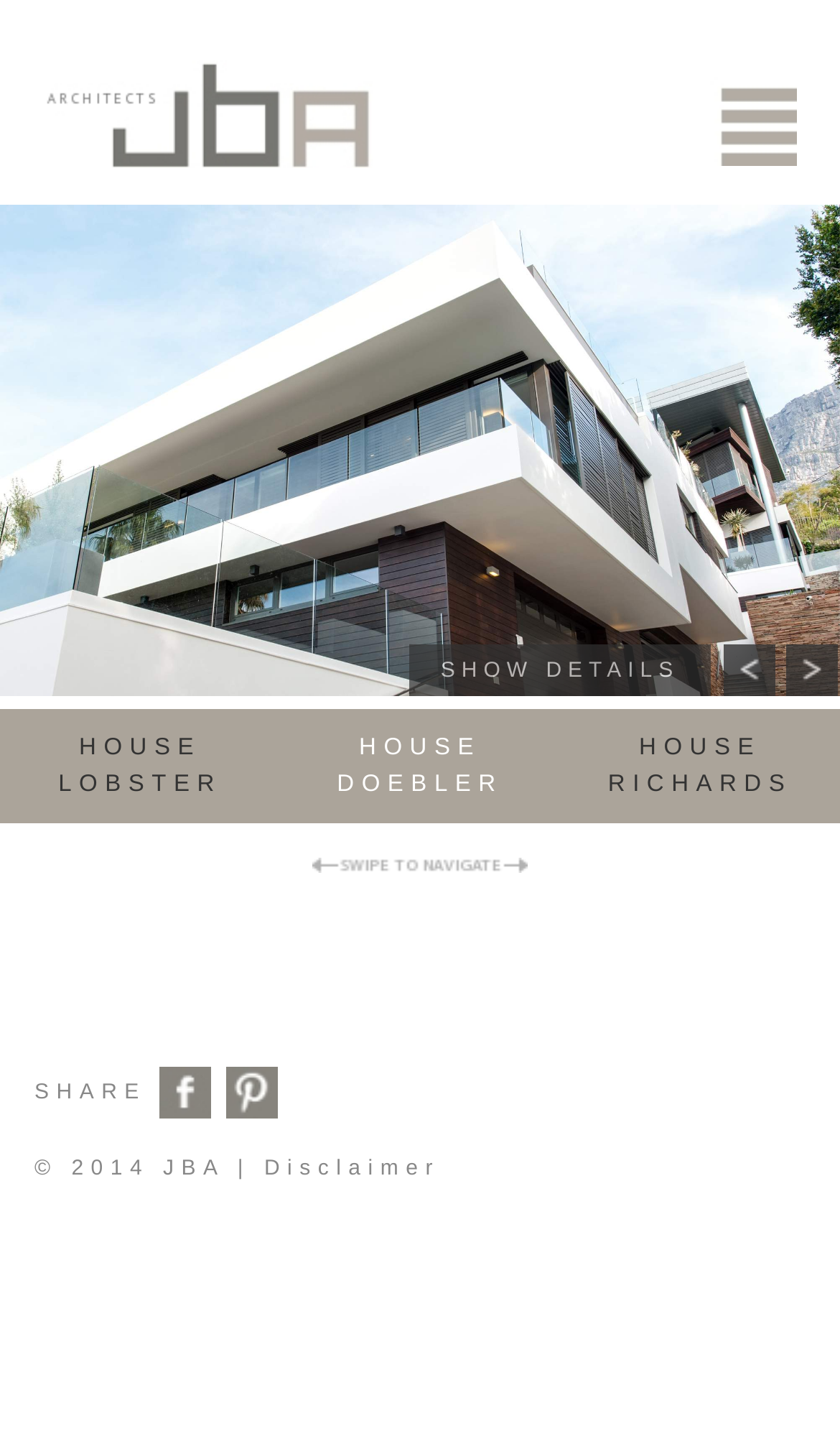Locate the UI element described as follows: "parent_node: SHARE title="Facebook"". Return the bounding box coordinates as four float numbers between 0 and 1 in the order [left, top, right, bottom].

[0.19, 0.755, 0.252, 0.771]